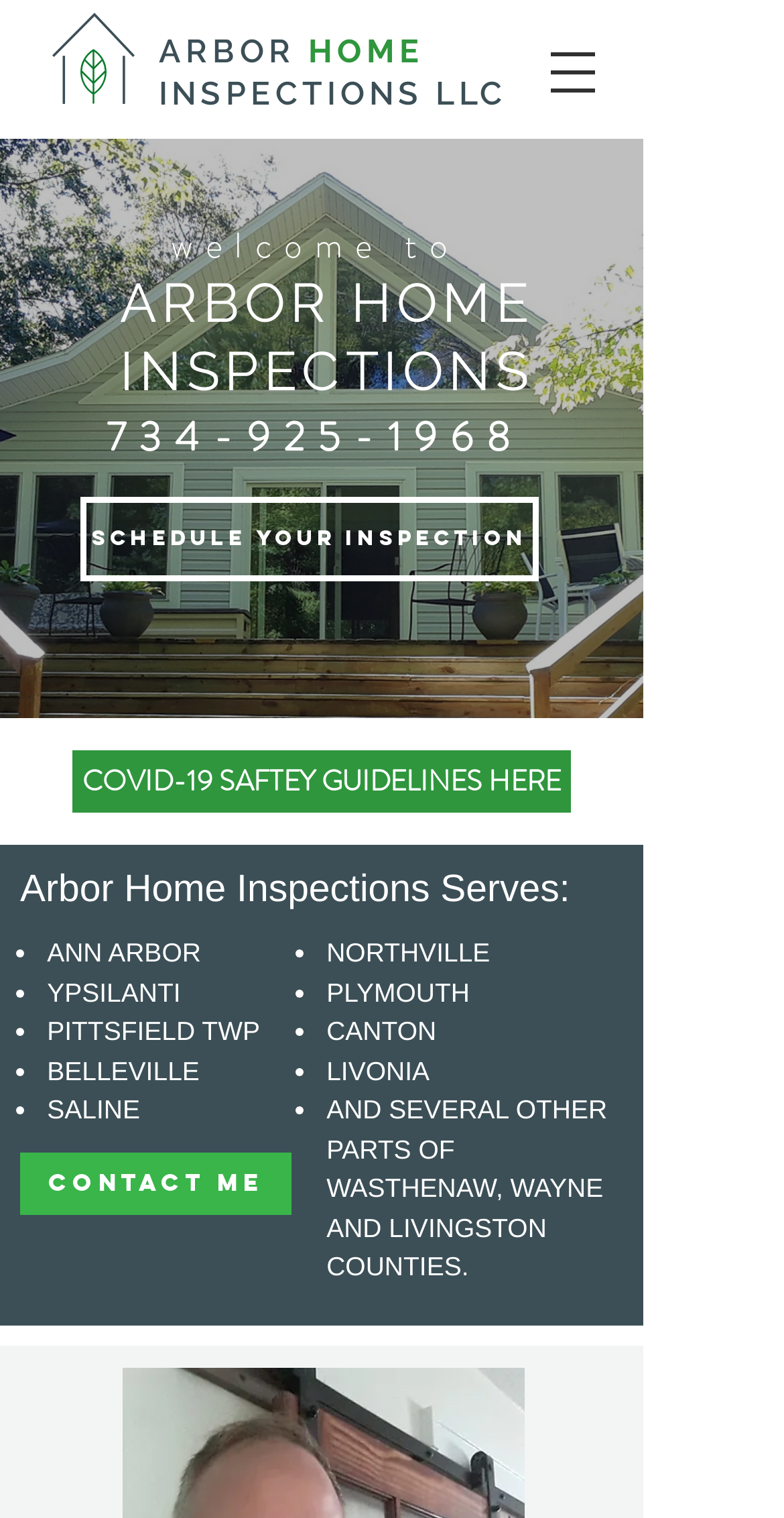What areas does Arbor Home Inspections serve? Look at the image and give a one-word or short phrase answer.

Ann Arbor, Ypsilanti, etc.